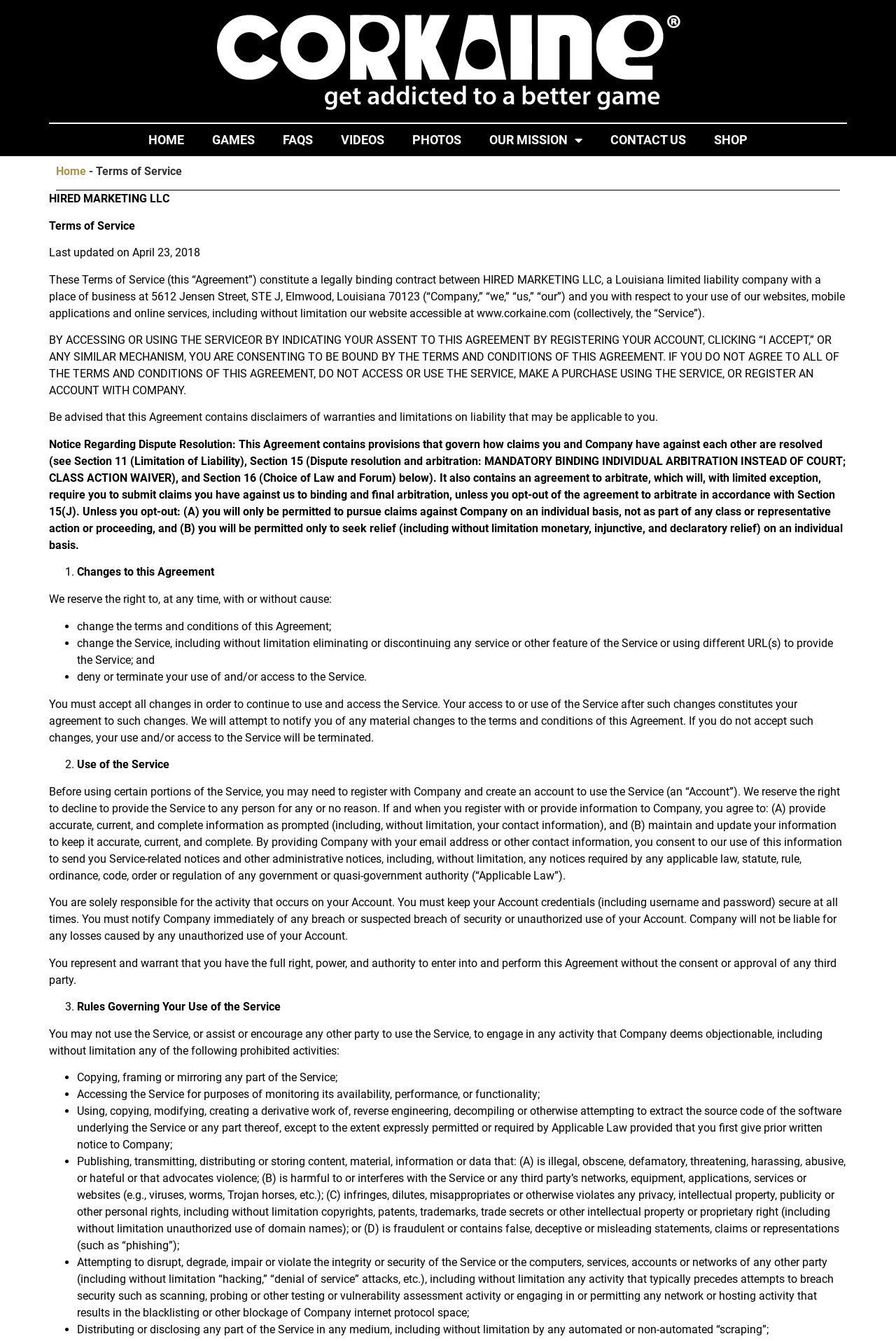What is the last updated date of the Terms of Service?
Based on the image, answer the question in a detailed manner.

I found the last updated date by looking at the static text element that says 'Last updated on April 23, 2018'.